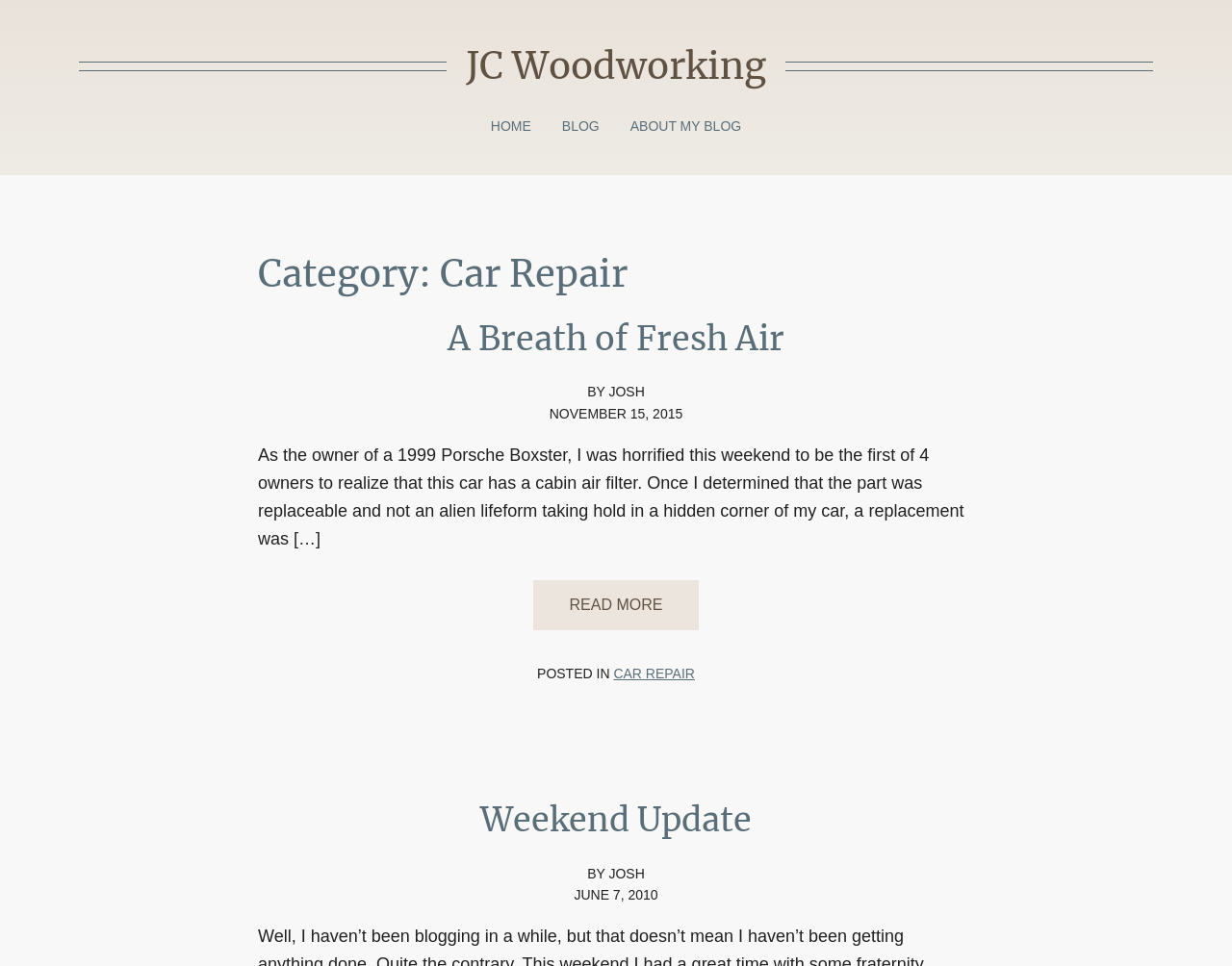What is the main topic of this webpage?
Answer the question with detailed information derived from the image.

Based on the webpage structure and content, it appears that the main topic of this webpage is car repair, as indicated by the header 'Category: Car Repair' and the article content discussing car-related issues.